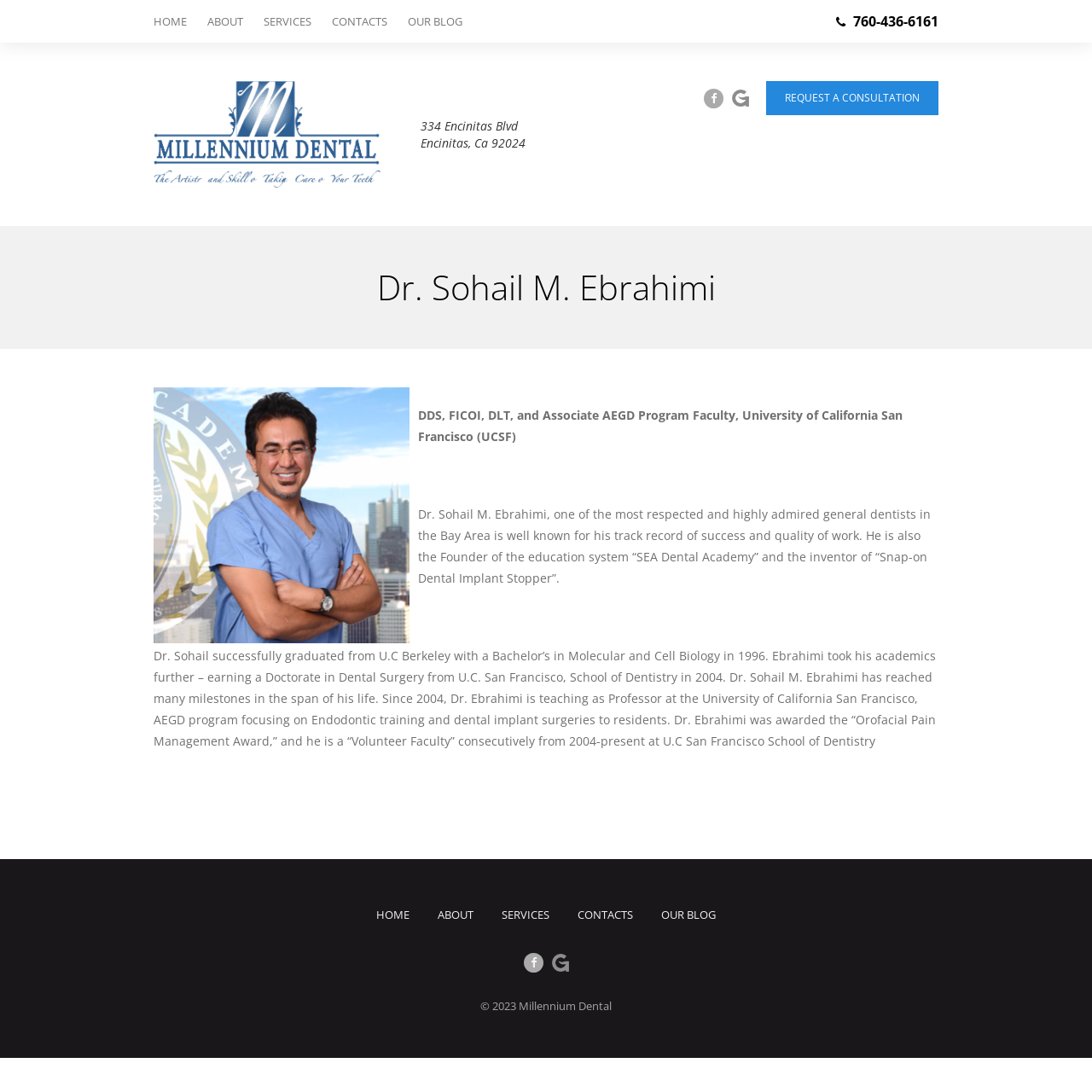Please identify the bounding box coordinates of where to click in order to follow the instruction: "View the article by News Staff".

None